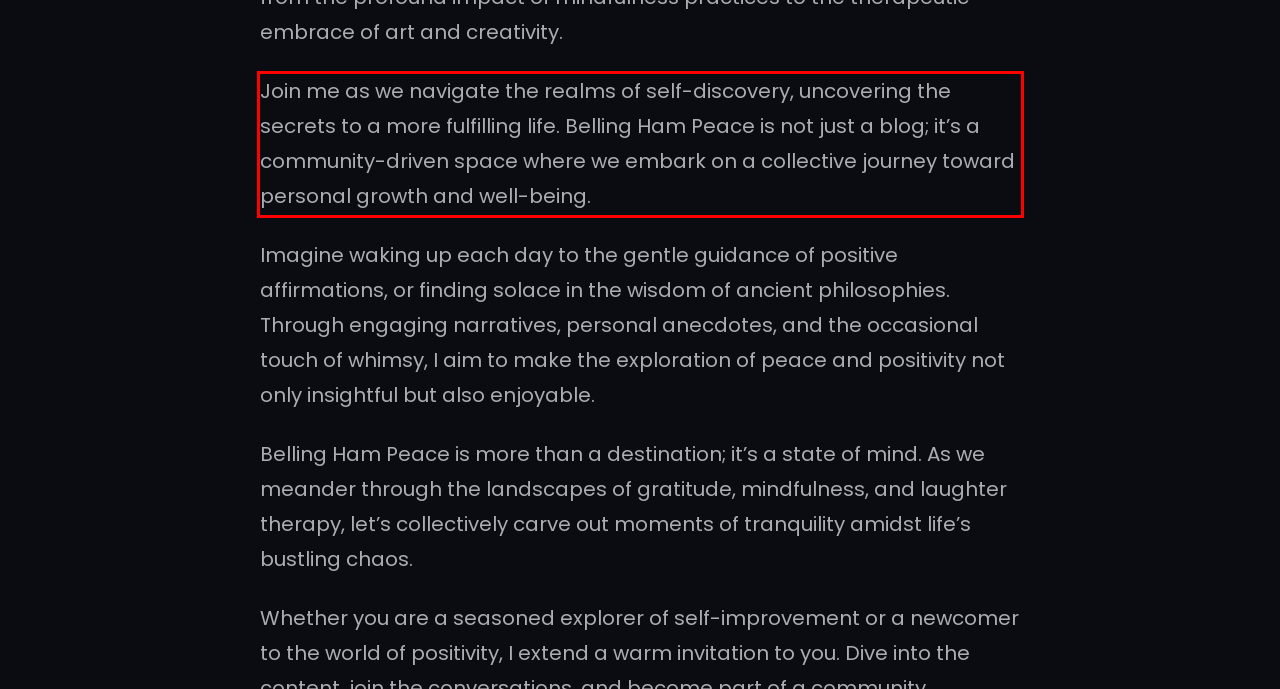Identify the red bounding box in the webpage screenshot and perform OCR to generate the text content enclosed.

Join me as we navigate the realms of self-discovery, uncovering the secrets to a more fulfilling life. Belling Ham Peace is not just a blog; it’s a community-driven space where we embark on a collective journey toward personal growth and well-being.